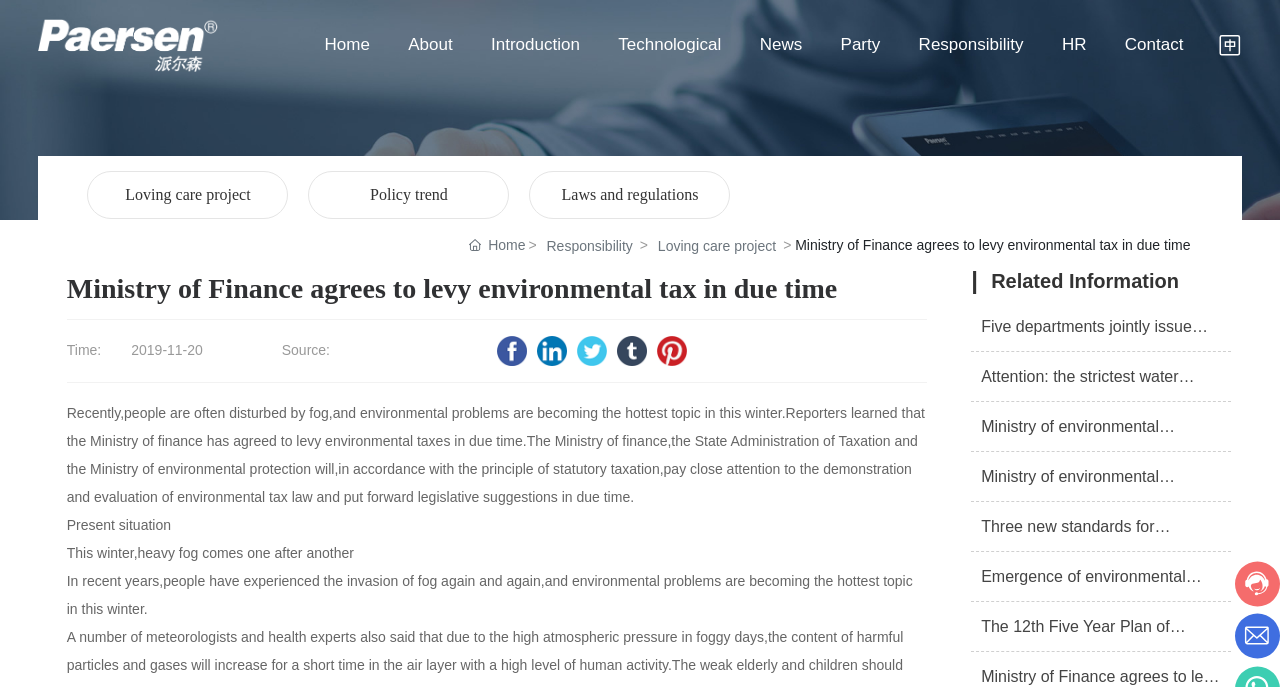How many social media links are present on the webpage? Observe the screenshot and provide a one-word or short phrase answer.

5